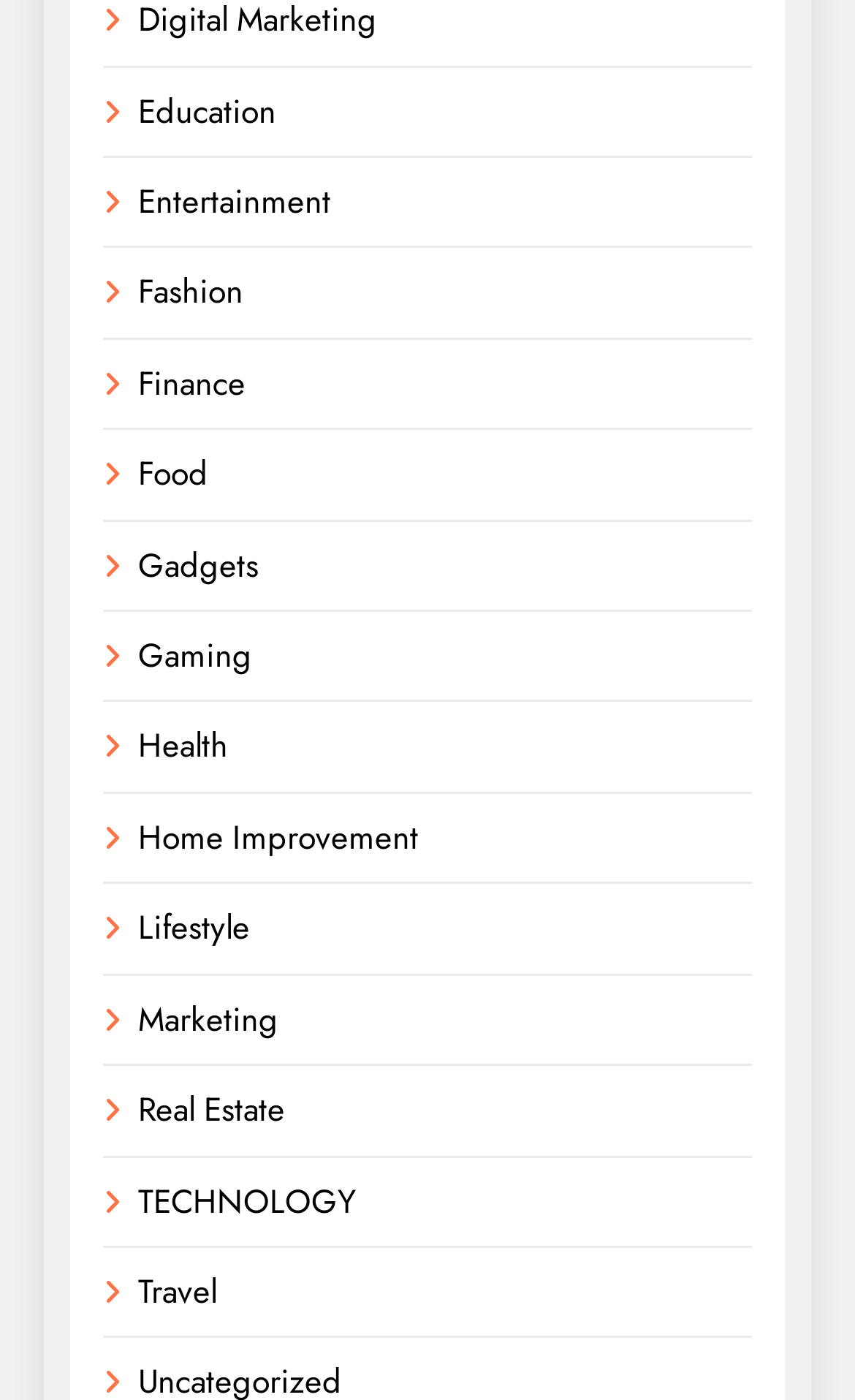Answer the question below in one word or phrase:
What is the first category listed?

Education